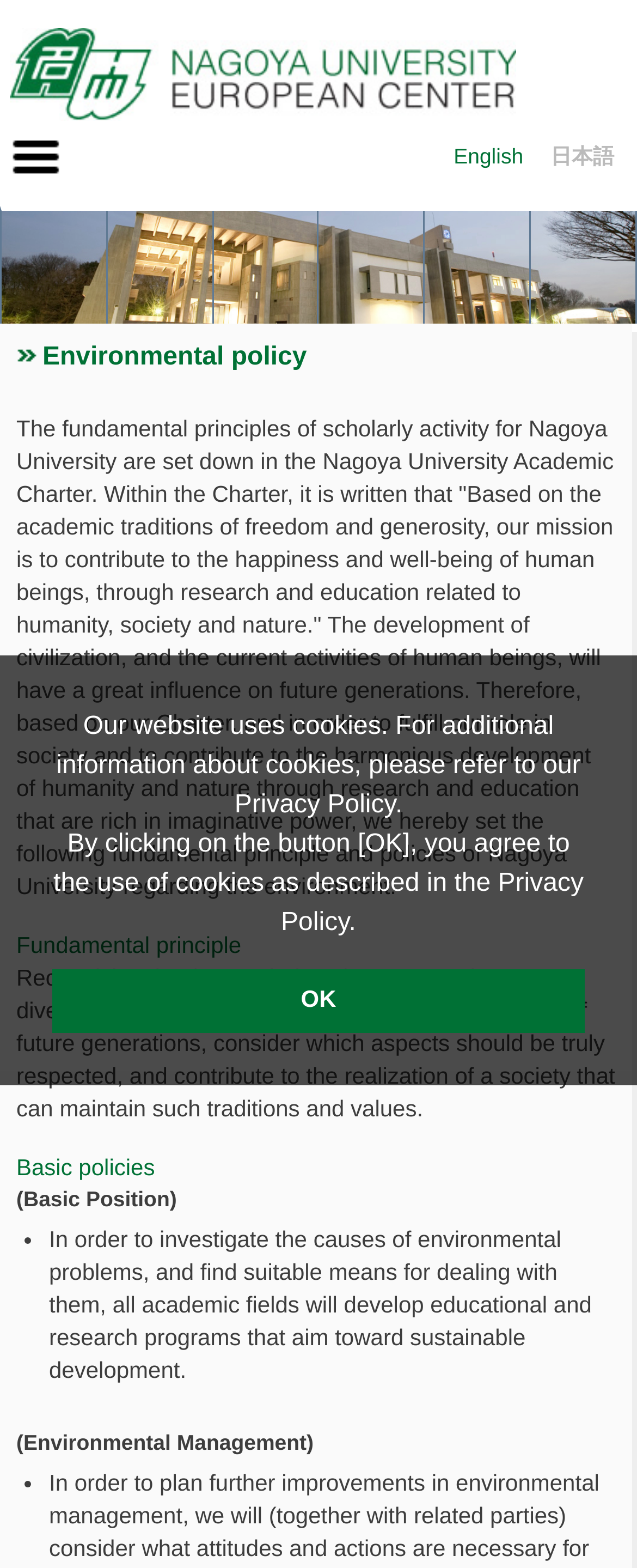Provide your answer in a single word or phrase: 
What is the purpose of the Nagoya University Academic Charter?

Contribute to humanity and nature